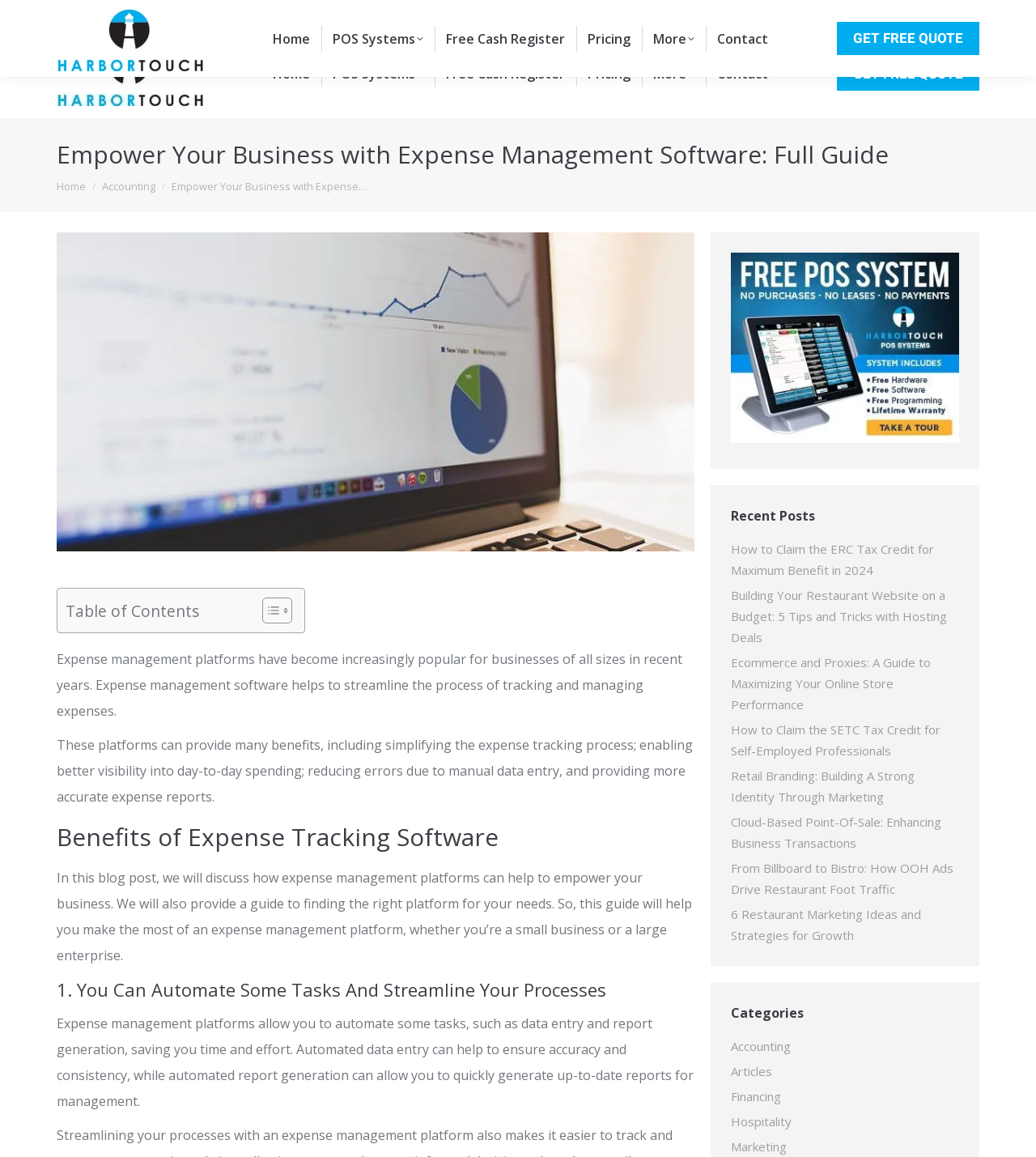How many recent posts are listed?
Please provide a comprehensive answer based on the details in the screenshot.

The webpage lists 7 recent posts, which are links to other articles, located in a section titled 'Recent Posts'.